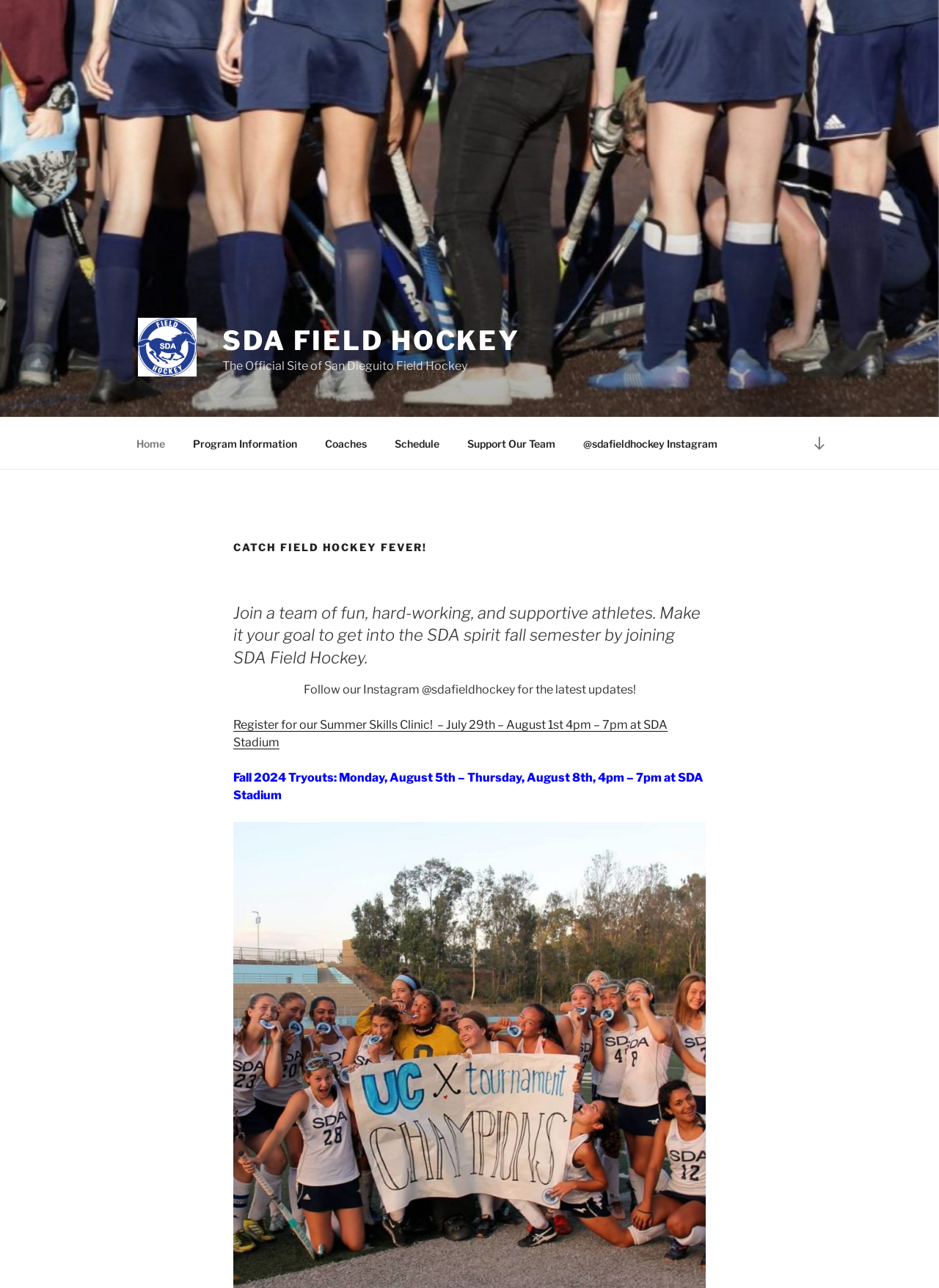Determine the bounding box for the UI element as described: "Home". The coordinates should be represented as four float numbers between 0 and 1, formatted as [left, top, right, bottom].

[0.131, 0.33, 0.189, 0.358]